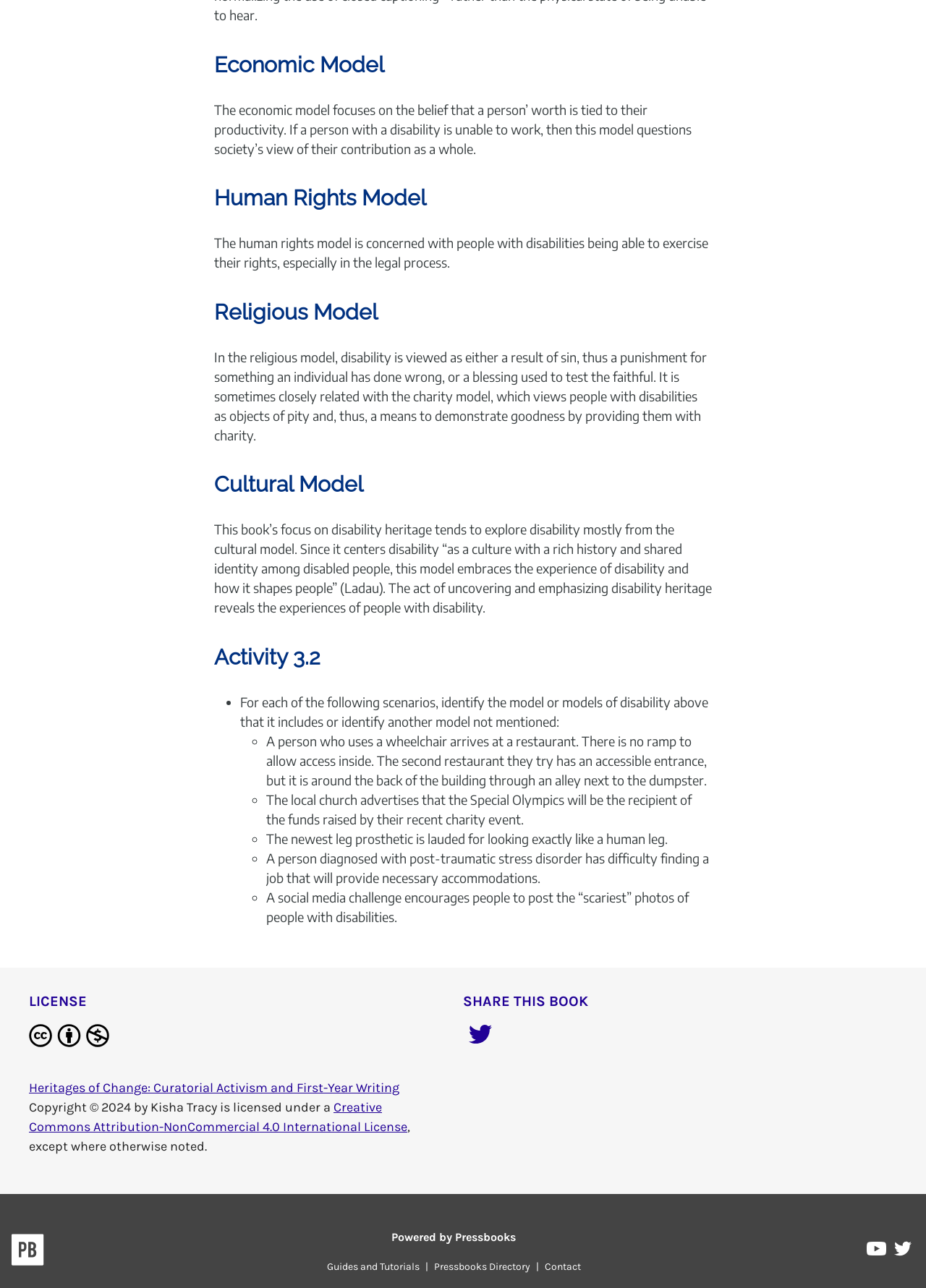Determine the bounding box coordinates for the region that must be clicked to execute the following instruction: "Share this book on Twitter".

[0.5, 0.795, 0.538, 0.817]